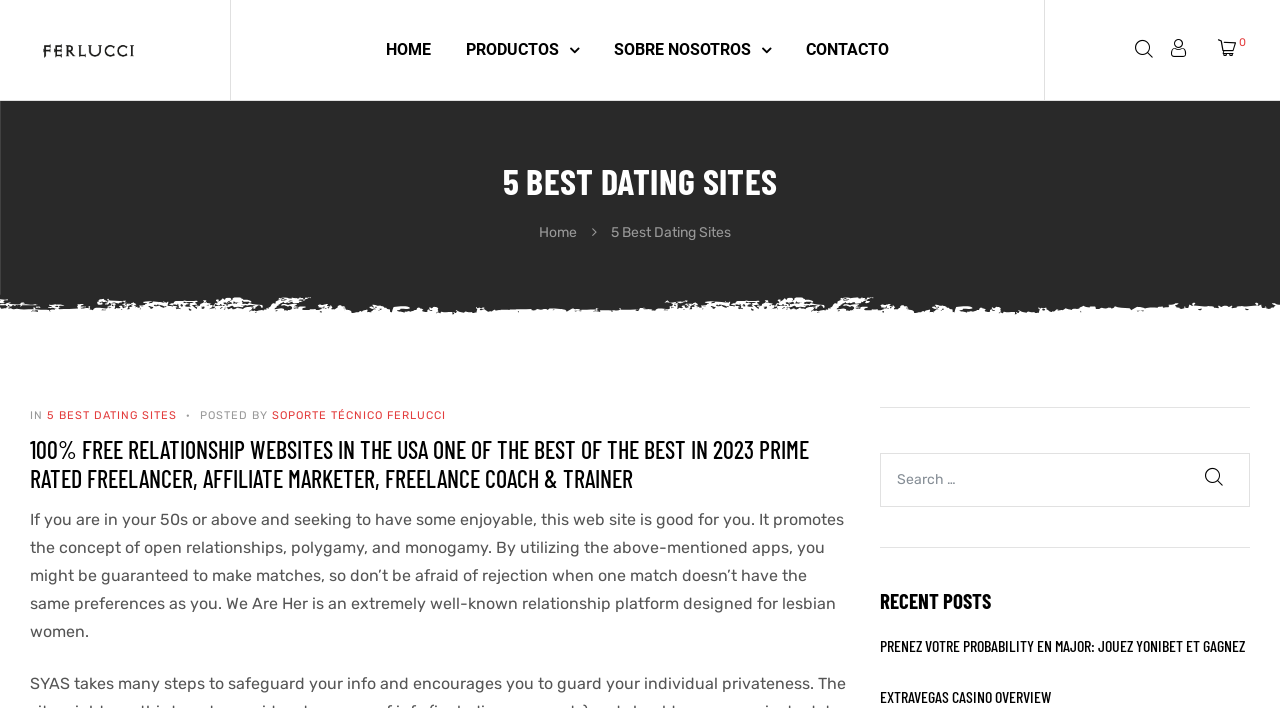Provide a comprehensive caption for the webpage.

The webpage is about 5 best dating sites, with a focus on relationship websites in the USA. At the top, there is a navigation menu with links to "HOME", "PRODUCTOS", "SOBRE NOSOTROS", and "CONTACTO". On the right side of the navigation menu, there is a search bar with a magnifying glass icon and a cart icon with a "0" badge.

Below the navigation menu, there is a large heading that reads "5 BEST DATING SITES". Underneath this heading, there is a section with a subheading that mentions "IN" and "POSTED BY" with a link to "SOPORTE TÉCNICO FERLUCCI". 

The main content of the webpage is divided into sections. The first section has a heading that describes 100% free relationship websites in the USA, and it provides a brief description of the website's purpose. The text explains that the website is suitable for people in their 50s or above who are seeking enjoyable relationships, and it promotes open relationships, polygamy, and monogamy.

Below this section, there is a search bar with a label "Search for:" and a search button with a magnifying glass icon. On the right side of the search bar, there is a heading that reads "RECENT POSTS". Underneath this heading, there is a link to a recent post titled "PRENEZ VOTRE PROBABILITY EN MAJOR: JOUEZ YONIBET ET GAGNEZ".

Overall, the webpage appears to be a blog or review site that provides information and resources about dating websites, with a focus on free relationship websites in the USA.